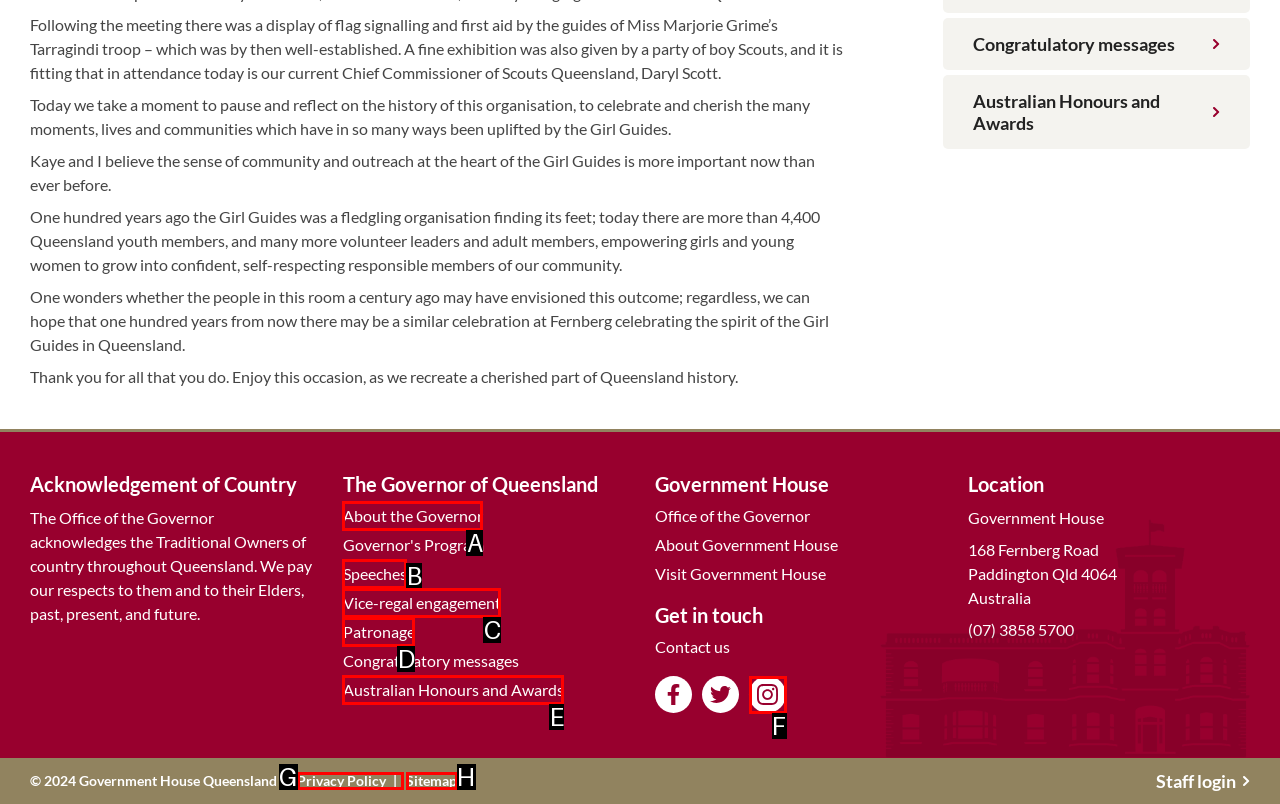Tell me which one HTML element best matches the description: Follow us on Instagram
Answer with the option's letter from the given choices directly.

F